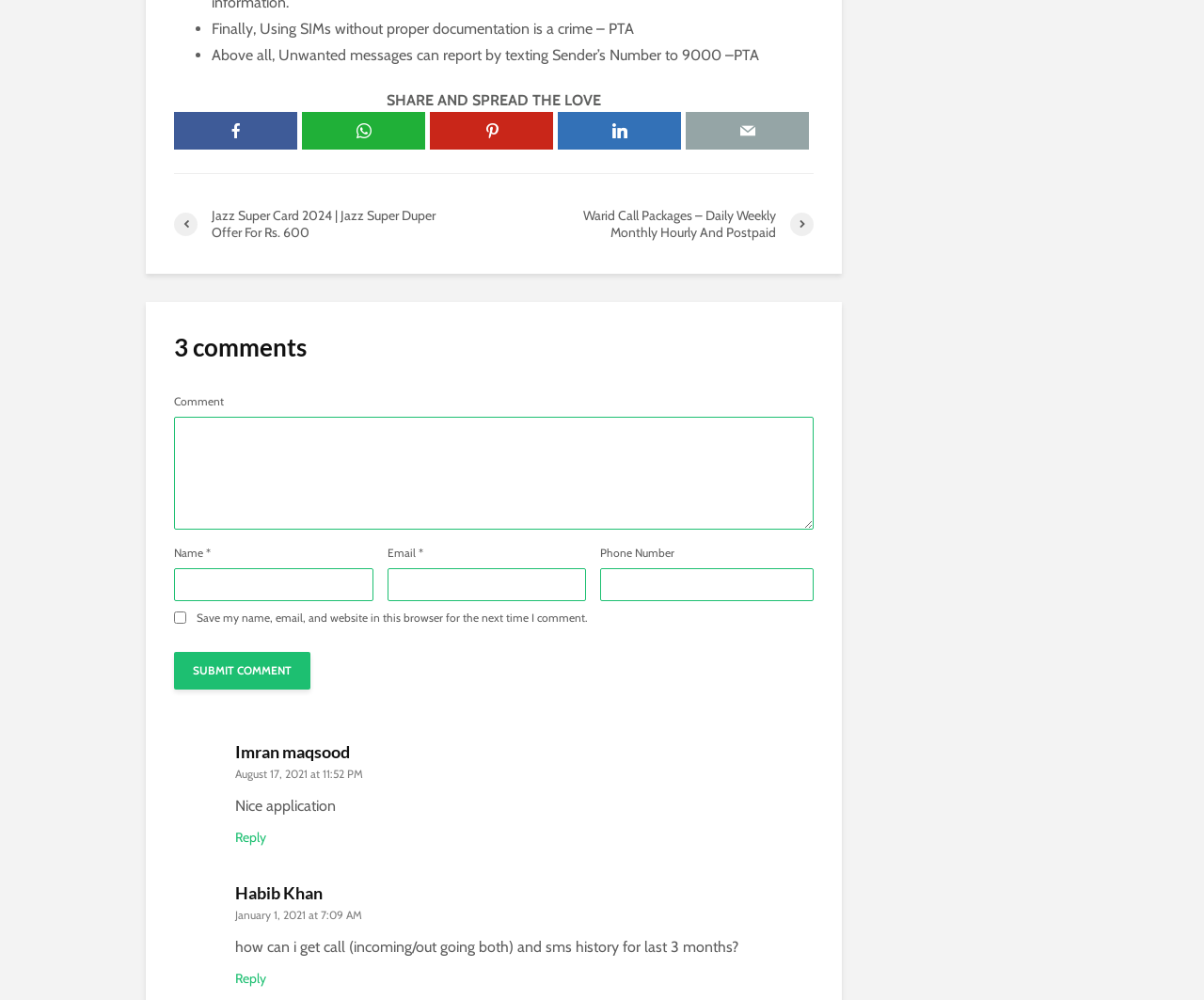What is the name of the author of the first comment?
Using the visual information, answer the question in a single word or phrase.

Imran maqsood